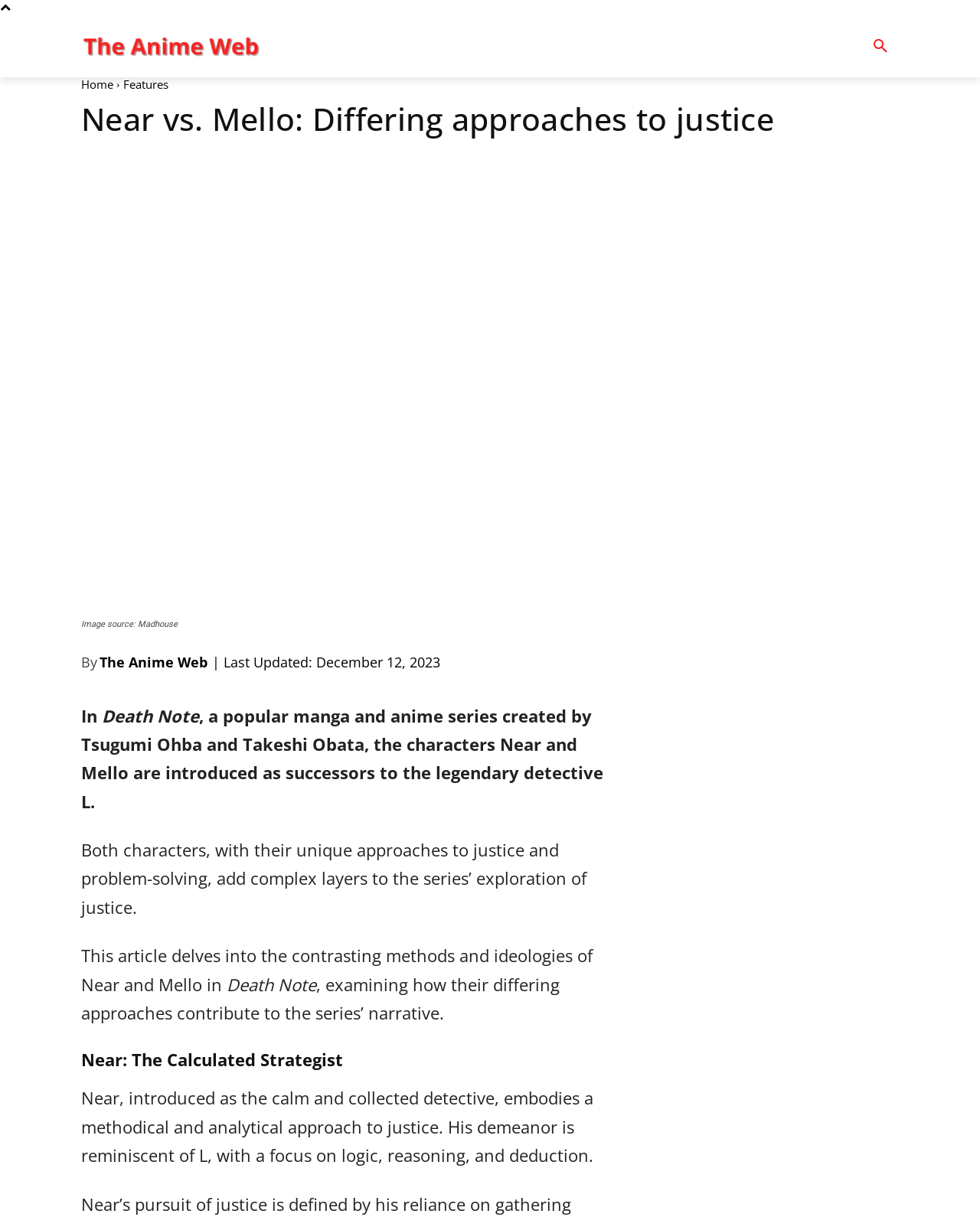Provide the bounding box coordinates of the area you need to click to execute the following instruction: "Read Near vs. Mello article".

[0.083, 0.082, 0.79, 0.113]